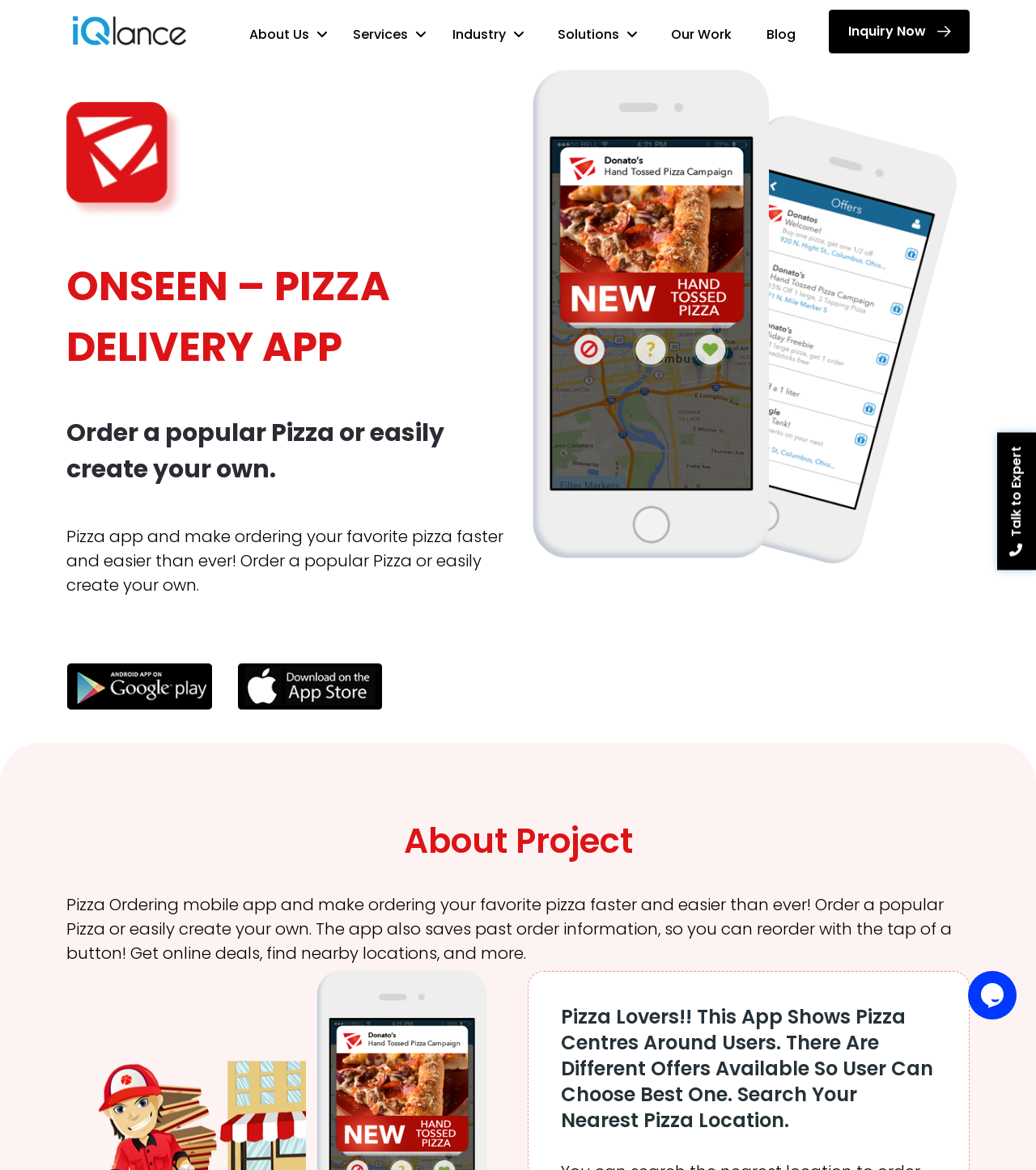Please provide a short answer using a single word or phrase for the question:
What is the purpose of the 'Talk to Expert' button?

To inquire about the app